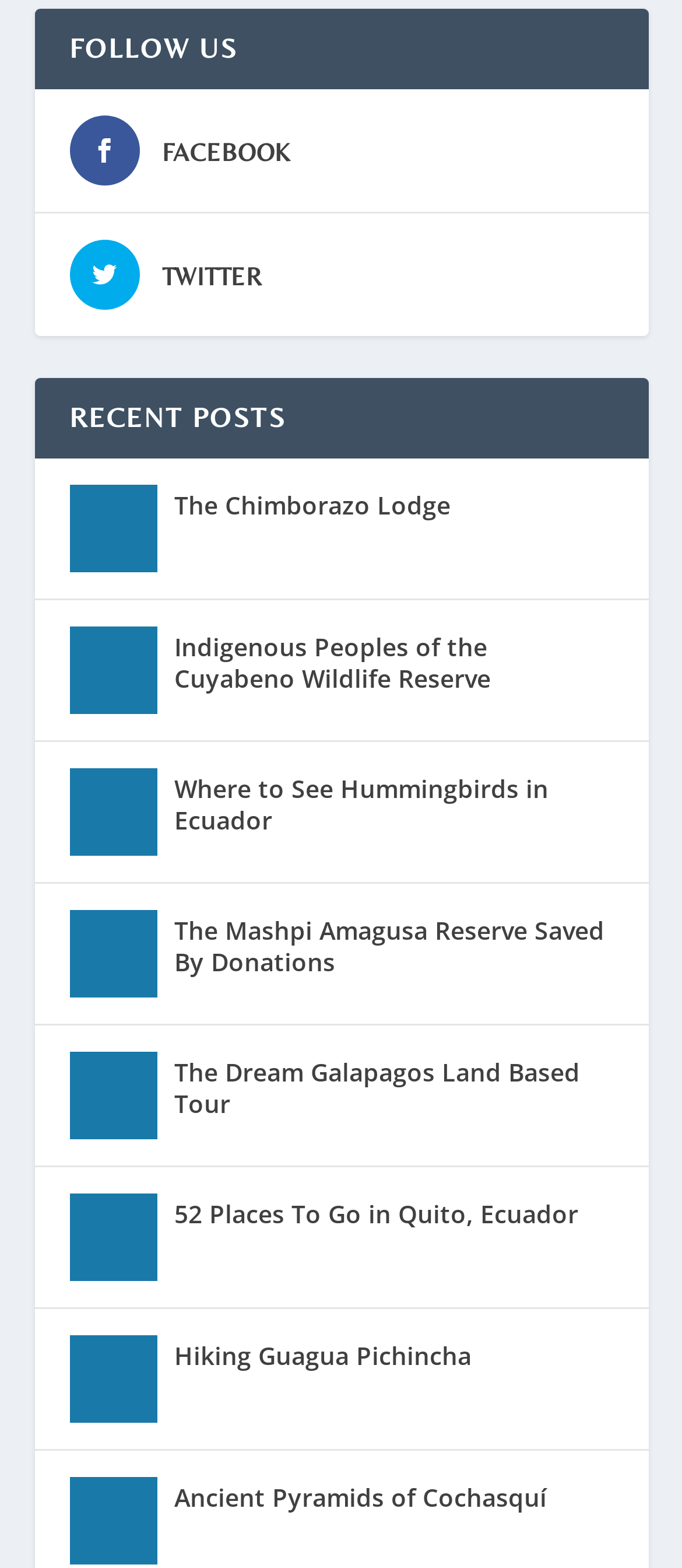Determine the bounding box coordinates (top-left x, top-left y, bottom-right x, bottom-right y) of the UI element described in the following text: Hiking Guagua Pichincha

[0.255, 0.851, 0.691, 0.878]